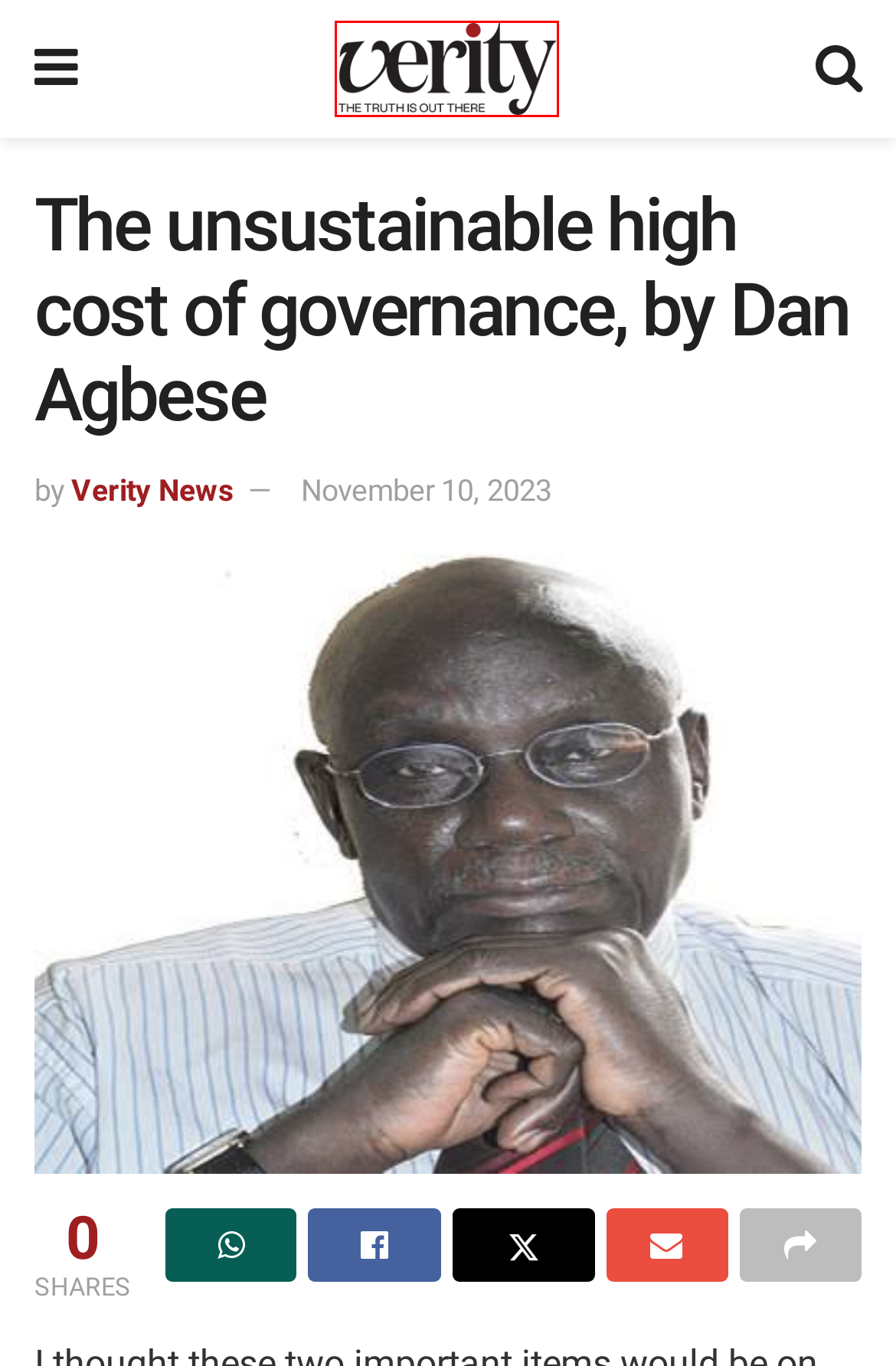Review the screenshot of a webpage that includes a red bounding box. Choose the webpage description that best matches the new webpage displayed after clicking the element within the bounding box. Here are the candidates:
A. Verity News – Veritynews
B. Economy /Business – Veritynews
C. Send Bobrisky Out Of Benin Now! – Man Warns Ehi Ogbebor (Video) – Veritynews
D. Coronavirus – Veritynews
E. Africa – Veritynews
F. World – Veritynews
G. Cost of governance – Veritynews
H. Veritynews – The truth is out there

H